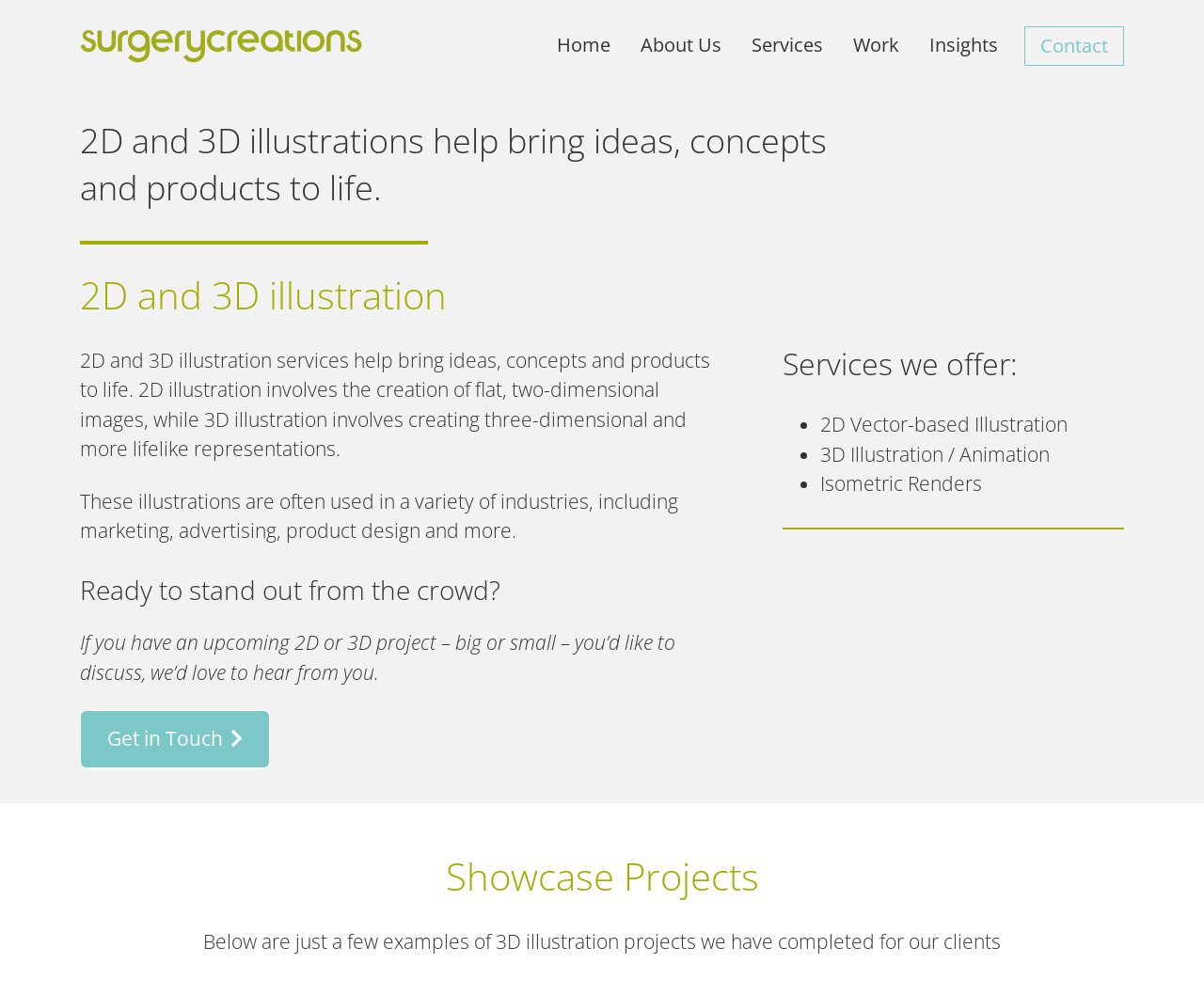Provide your answer to the question using just one word or phrase: What is the purpose of 2D and 3D illustrations?

Bring ideas to life